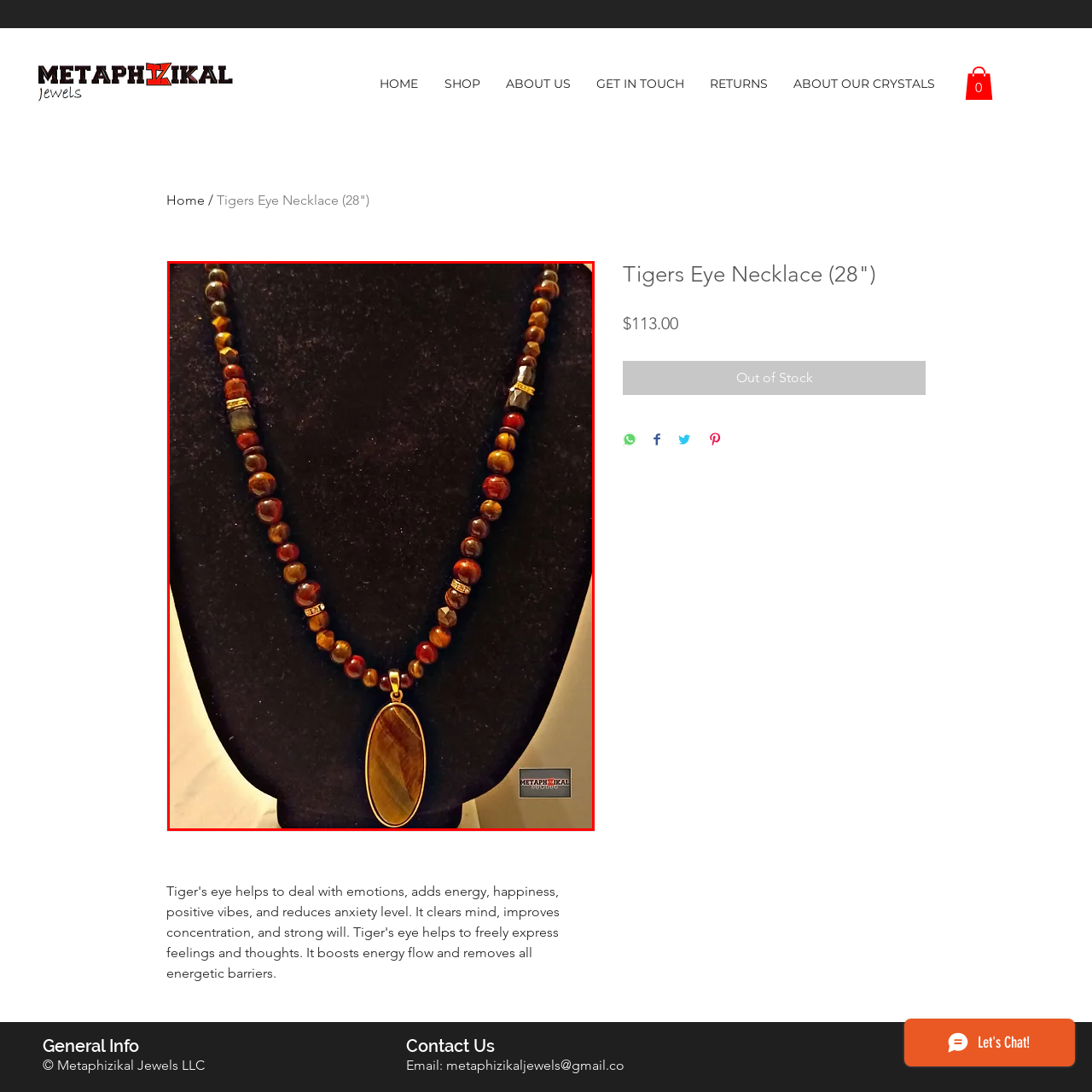What is the price of the necklace?
Carefully analyze the image within the red bounding box and give a comprehensive response to the question using details from the image.

The price of the necklace is explicitly stated in the caption as $113.00, which is an important detail for potential buyers.